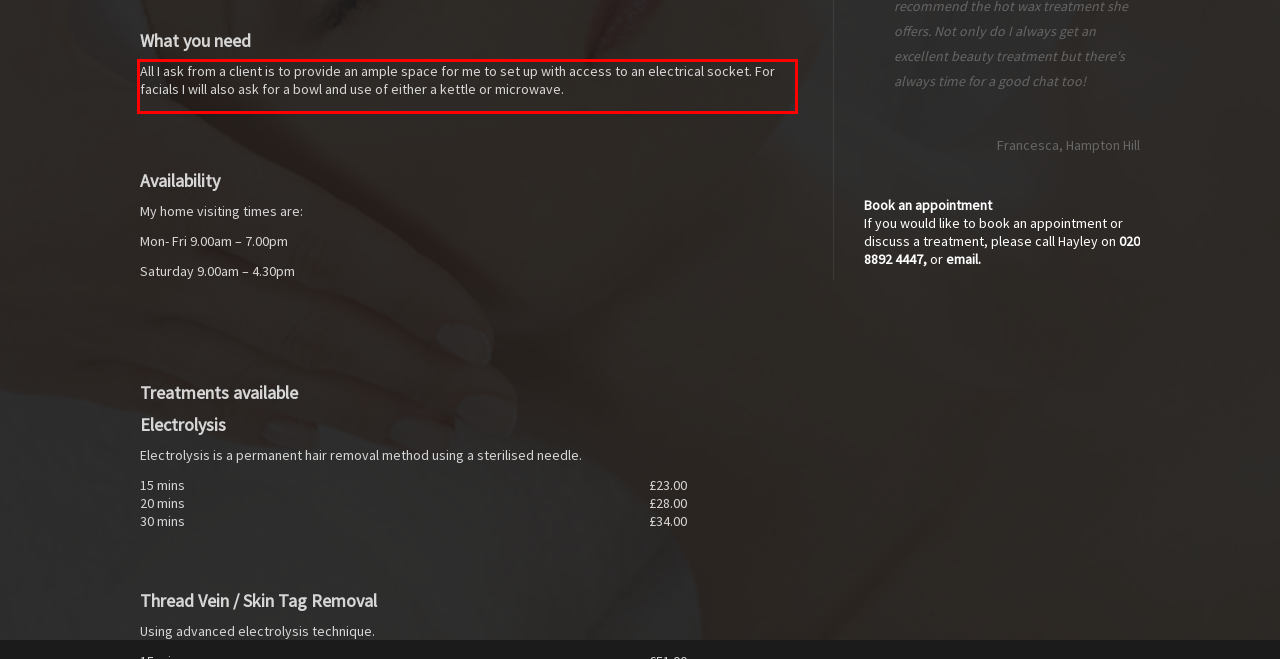In the given screenshot, locate the red bounding box and extract the text content from within it.

All I ask from a client is to provide an ample space for me to set up with access to an electrical socket. For facials I will also ask for a bowl and use of either a kettle or microwave.